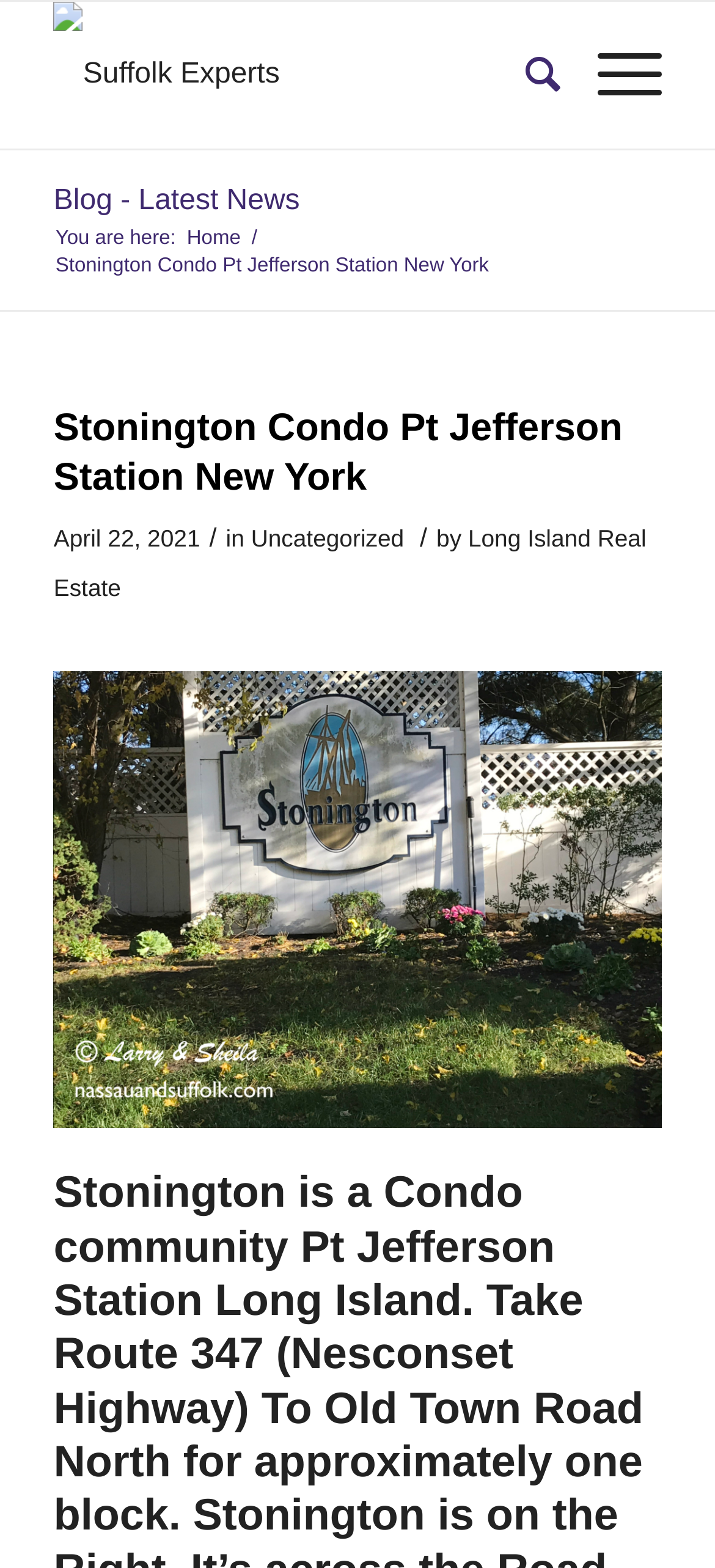Identify the bounding box coordinates of the area that should be clicked in order to complete the given instruction: "Read Stonington Condo Pt Jefferson Station New York". The bounding box coordinates should be four float numbers between 0 and 1, i.e., [left, top, right, bottom].

[0.075, 0.259, 0.871, 0.318]